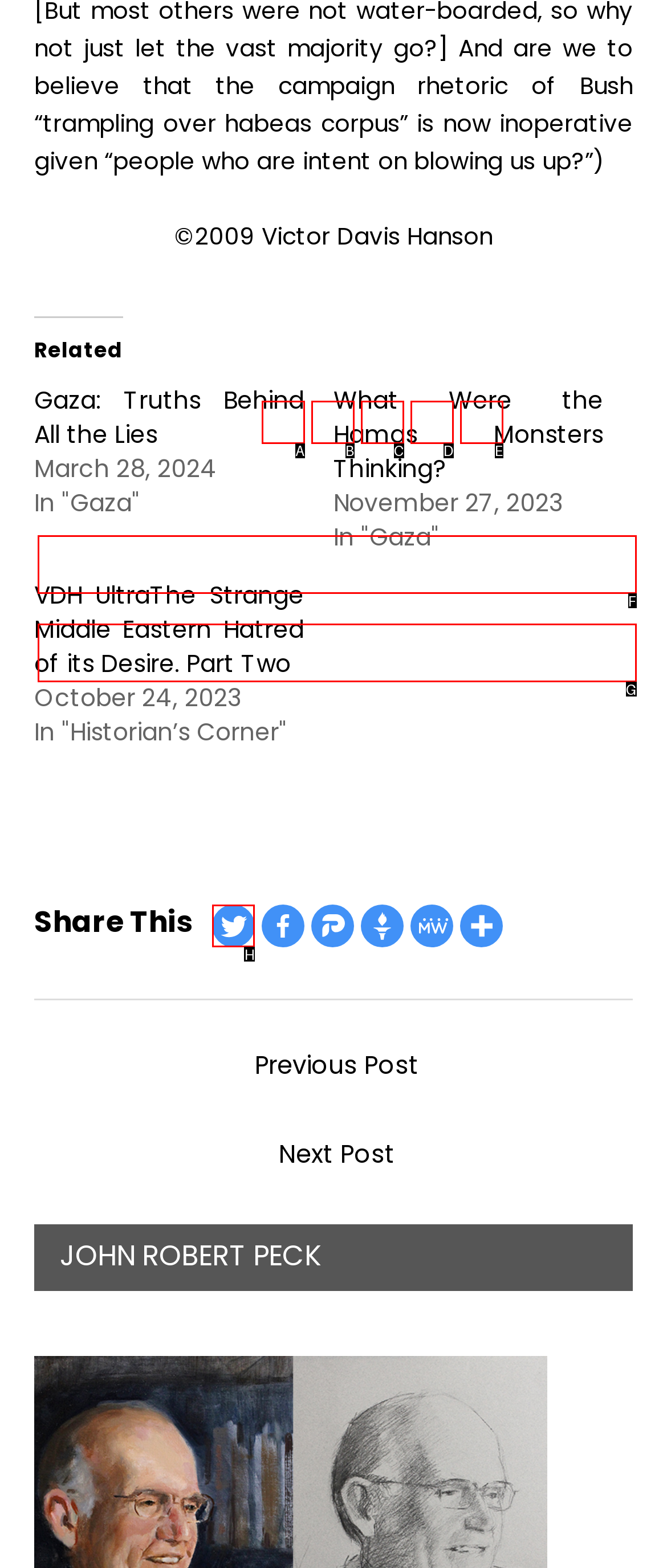Select the appropriate bounding box to fulfill the task: Share this on Twitter Respond with the corresponding letter from the choices provided.

H